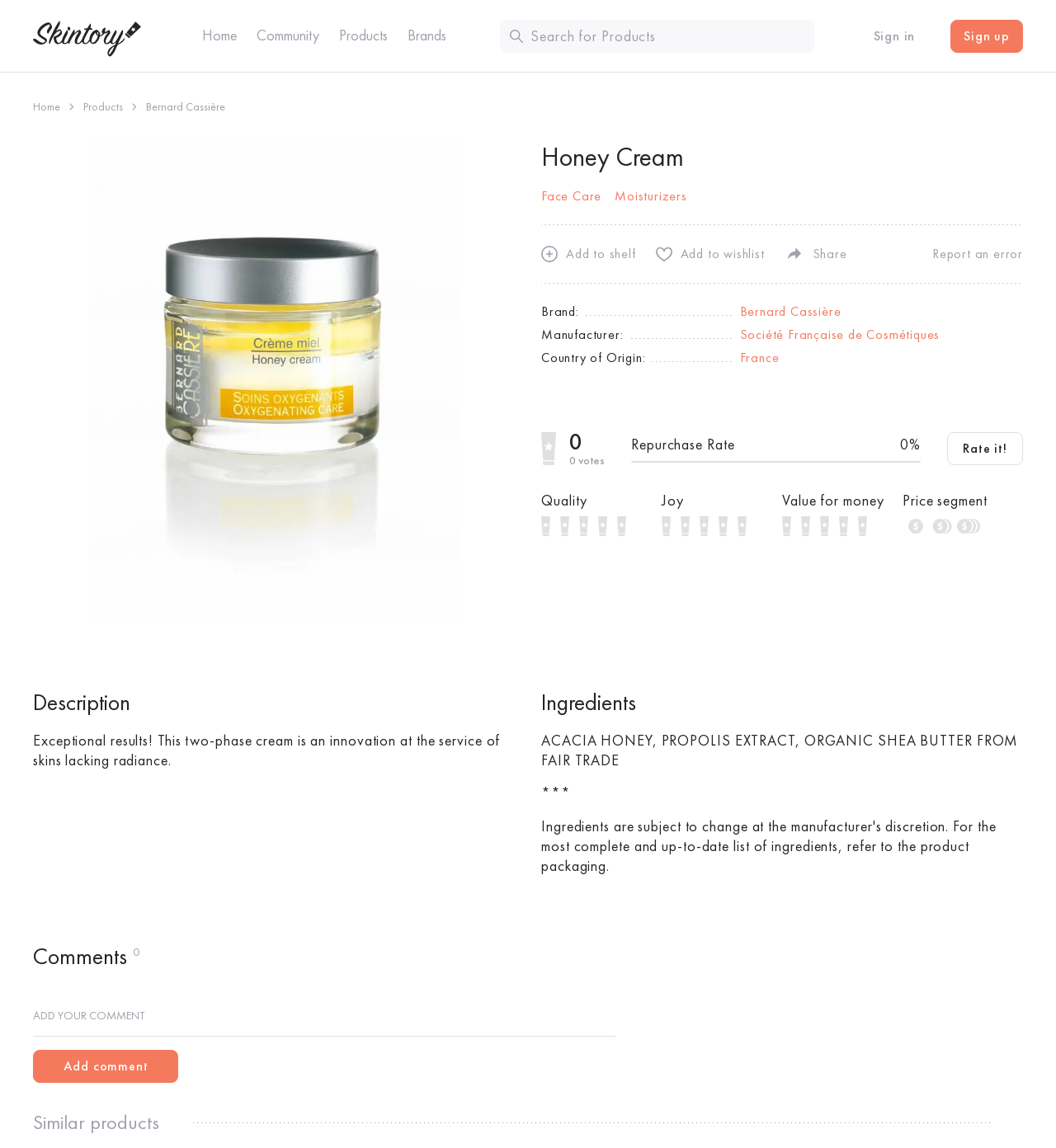How many comments are there on this product?
Relying on the image, give a concise answer in one word or a brief phrase.

0